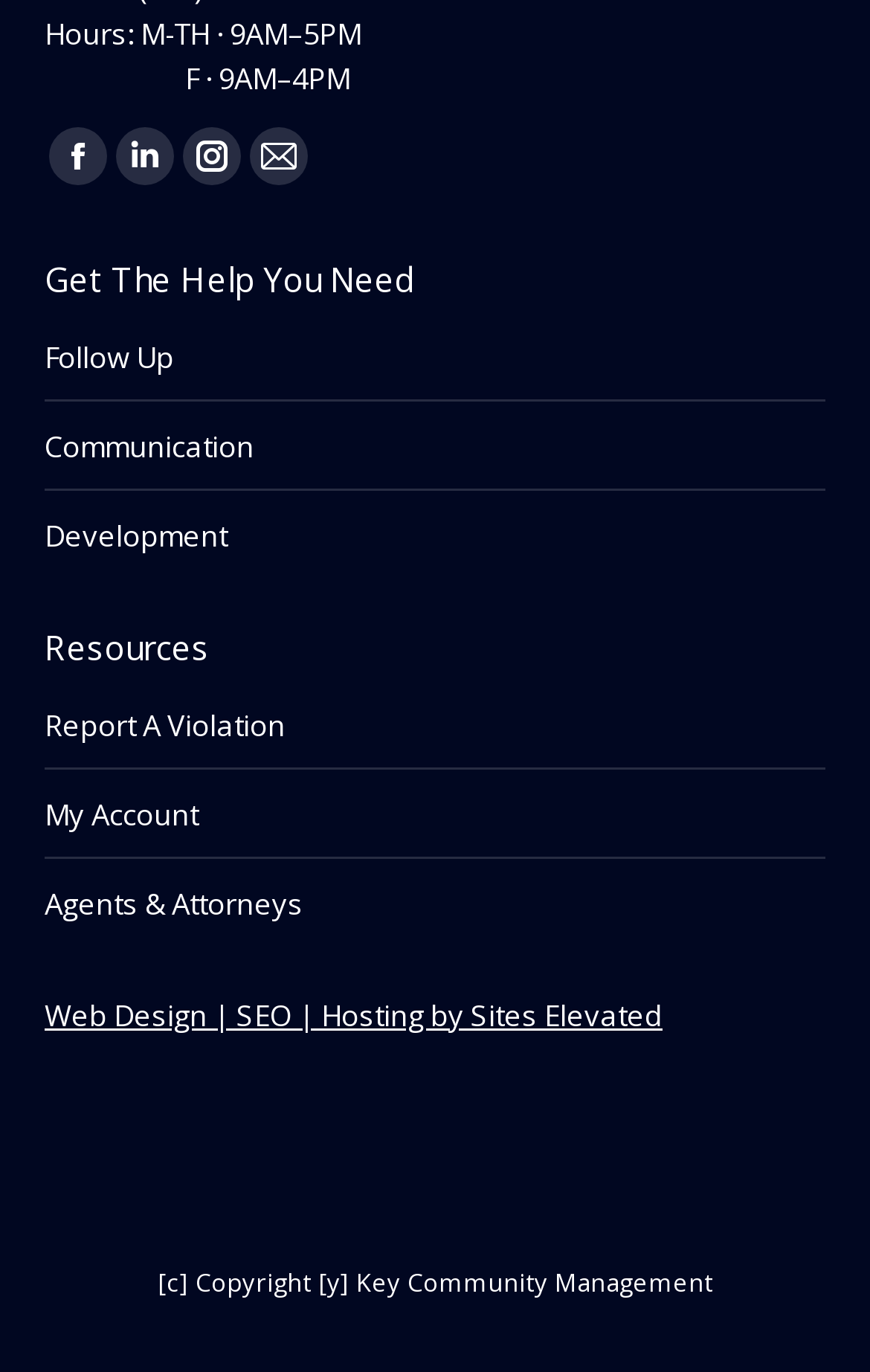Could you highlight the region that needs to be clicked to execute the instruction: "Get help with Follow Up"?

[0.051, 0.244, 0.2, 0.276]